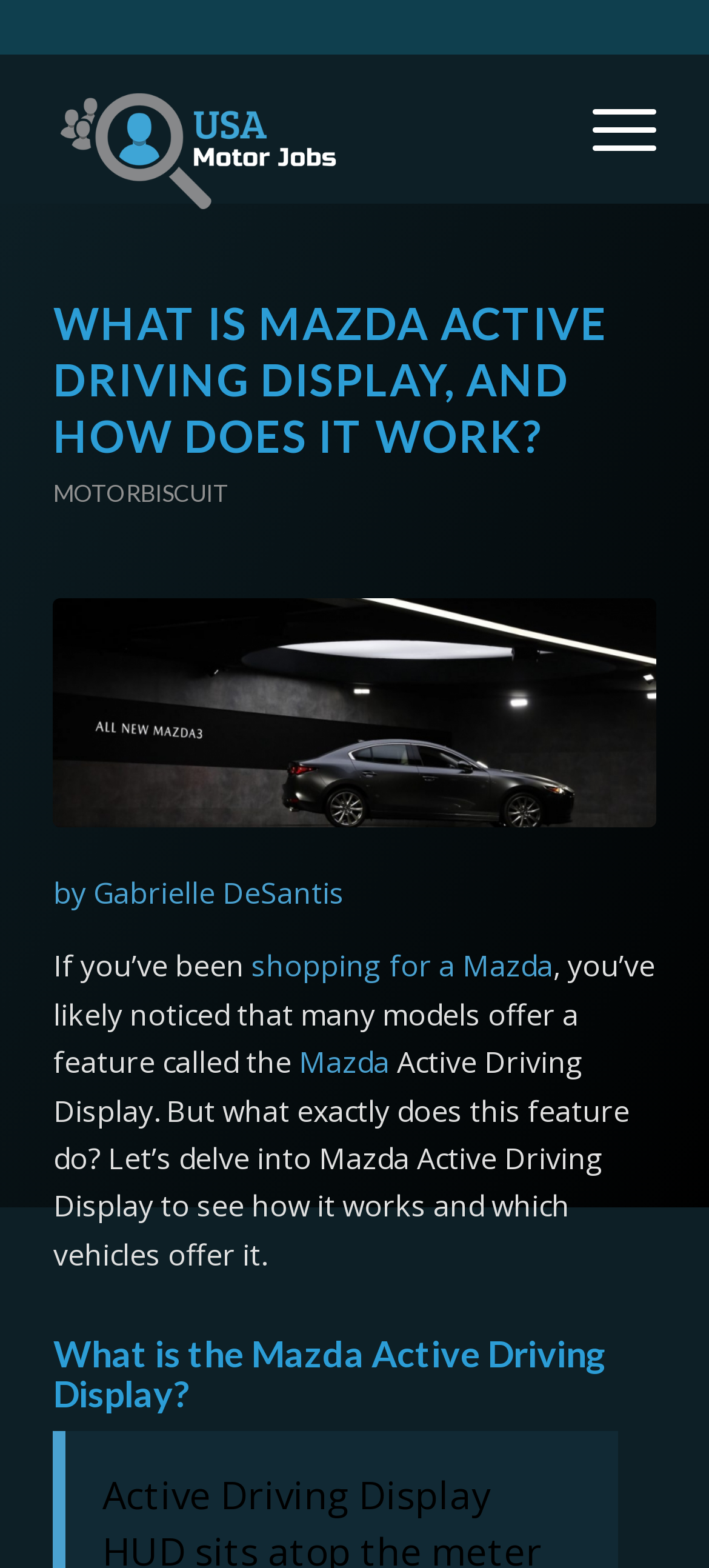Respond to the question below with a single word or phrase:
What type of image is shown in the article?

Mazda3